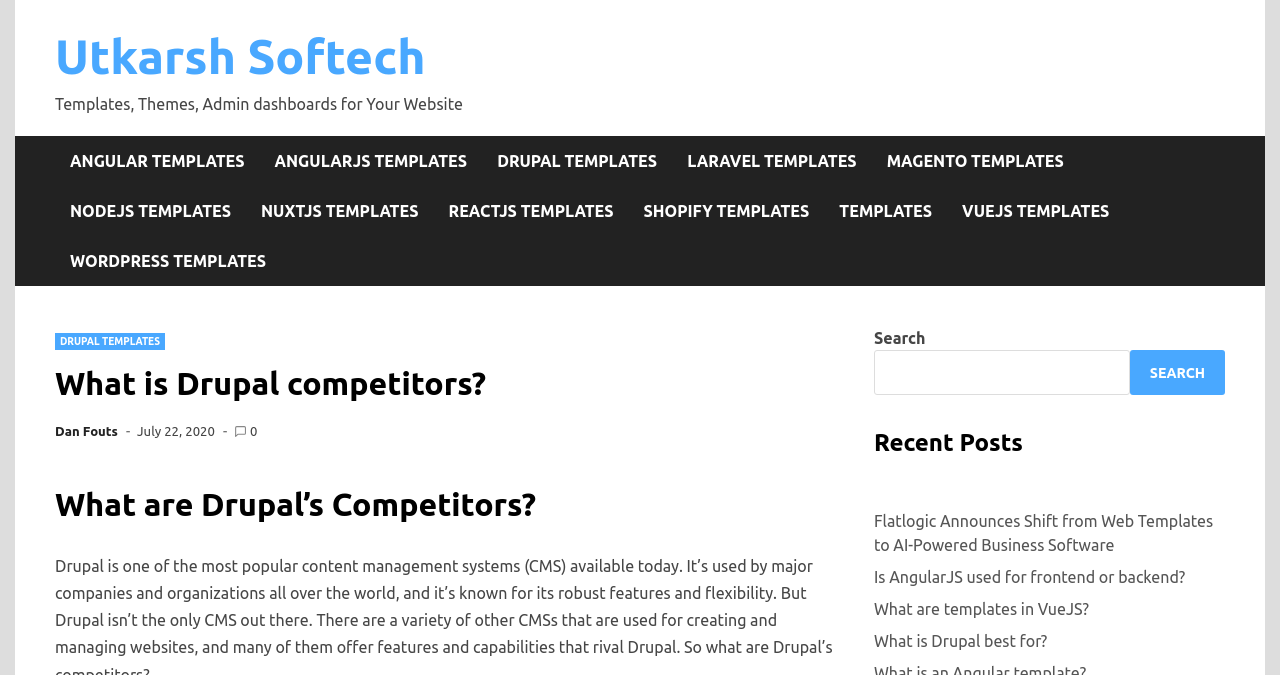Find the bounding box coordinates of the clickable region needed to perform the following instruction: "Search for templates". The coordinates should be provided as four float numbers between 0 and 1, i.e., [left, top, right, bottom].

[0.683, 0.519, 0.883, 0.585]